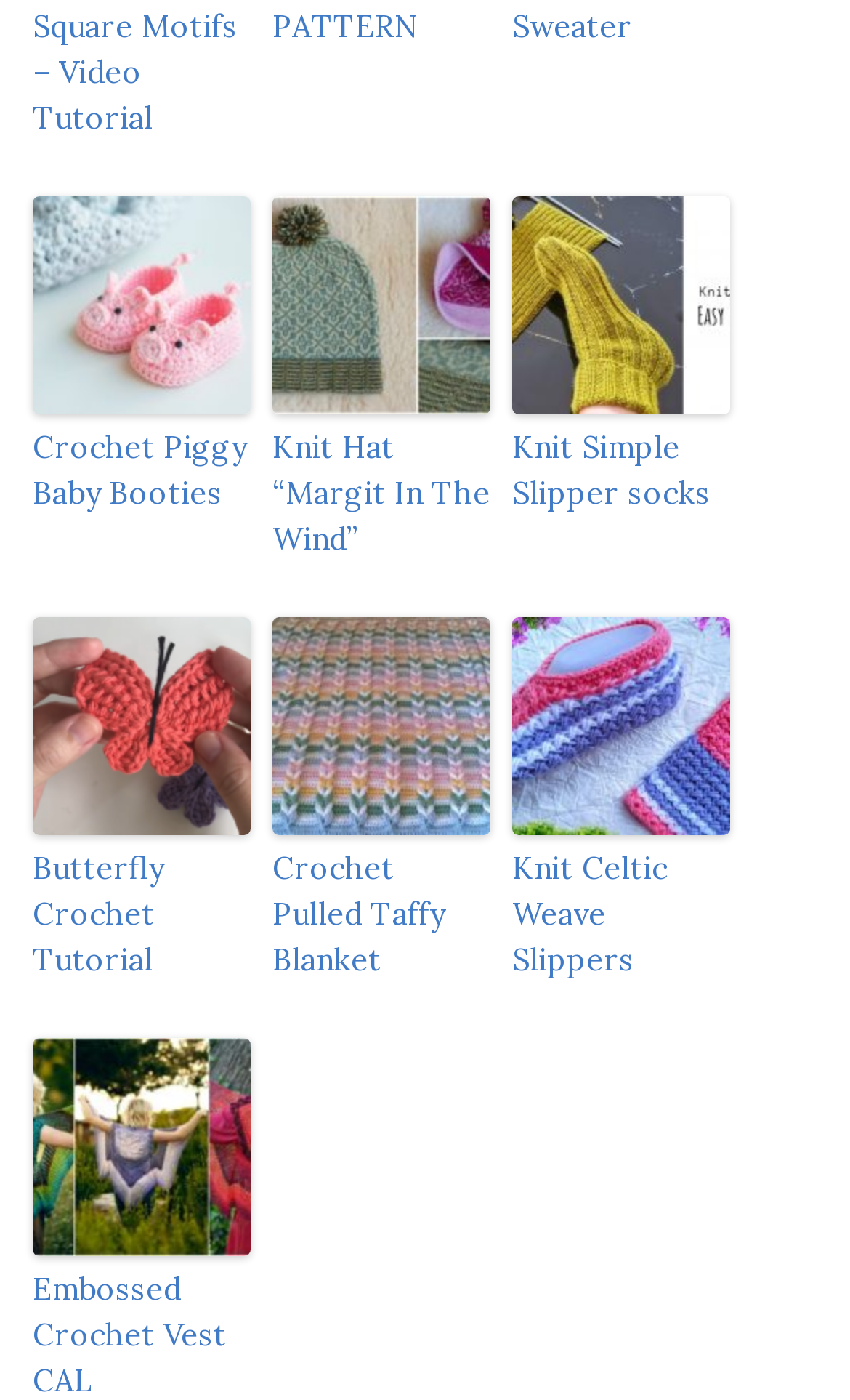Can you find the bounding box coordinates of the area I should click to execute the following instruction: "Discover Knit Celtic Weave Slippers"?

[0.603, 0.441, 0.859, 0.597]